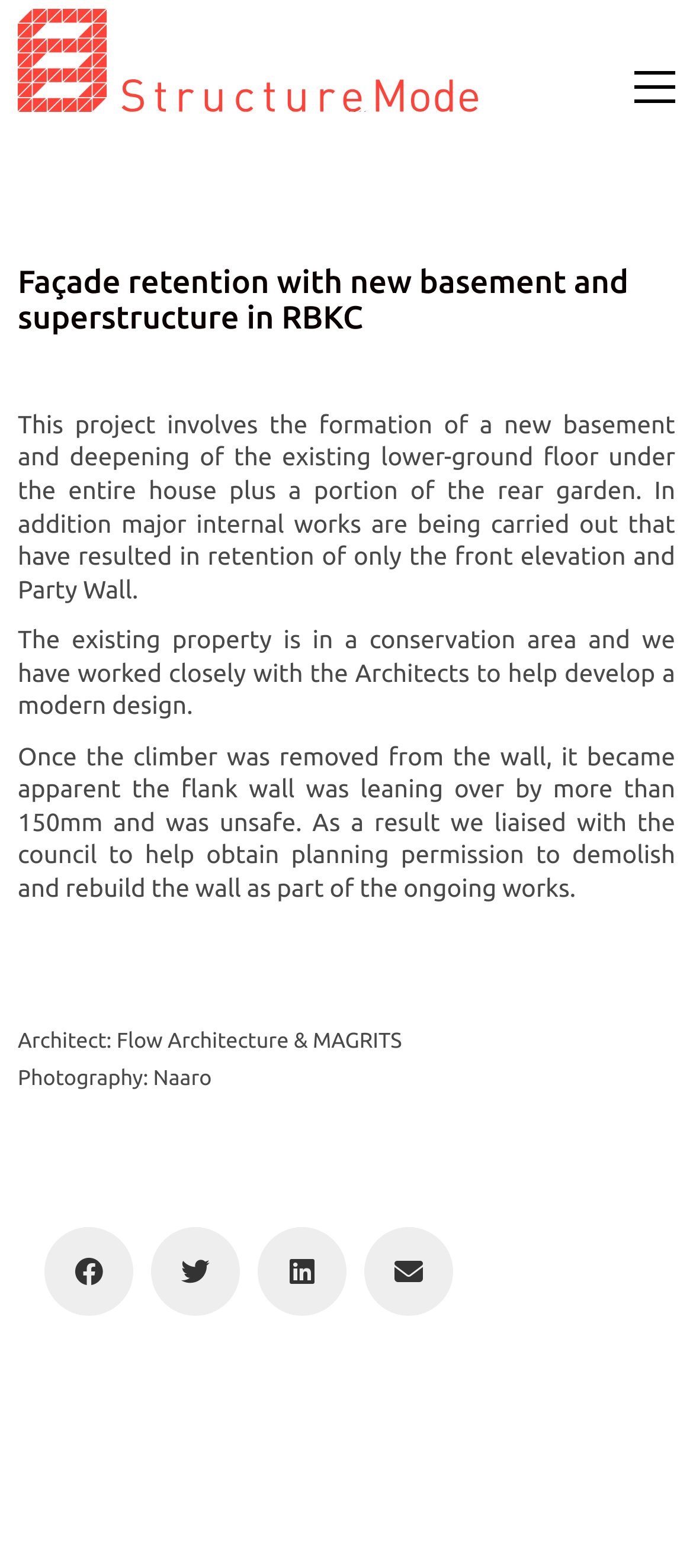Please answer the following query using a single word or phrase: 
What is the location of the project?

RBKC